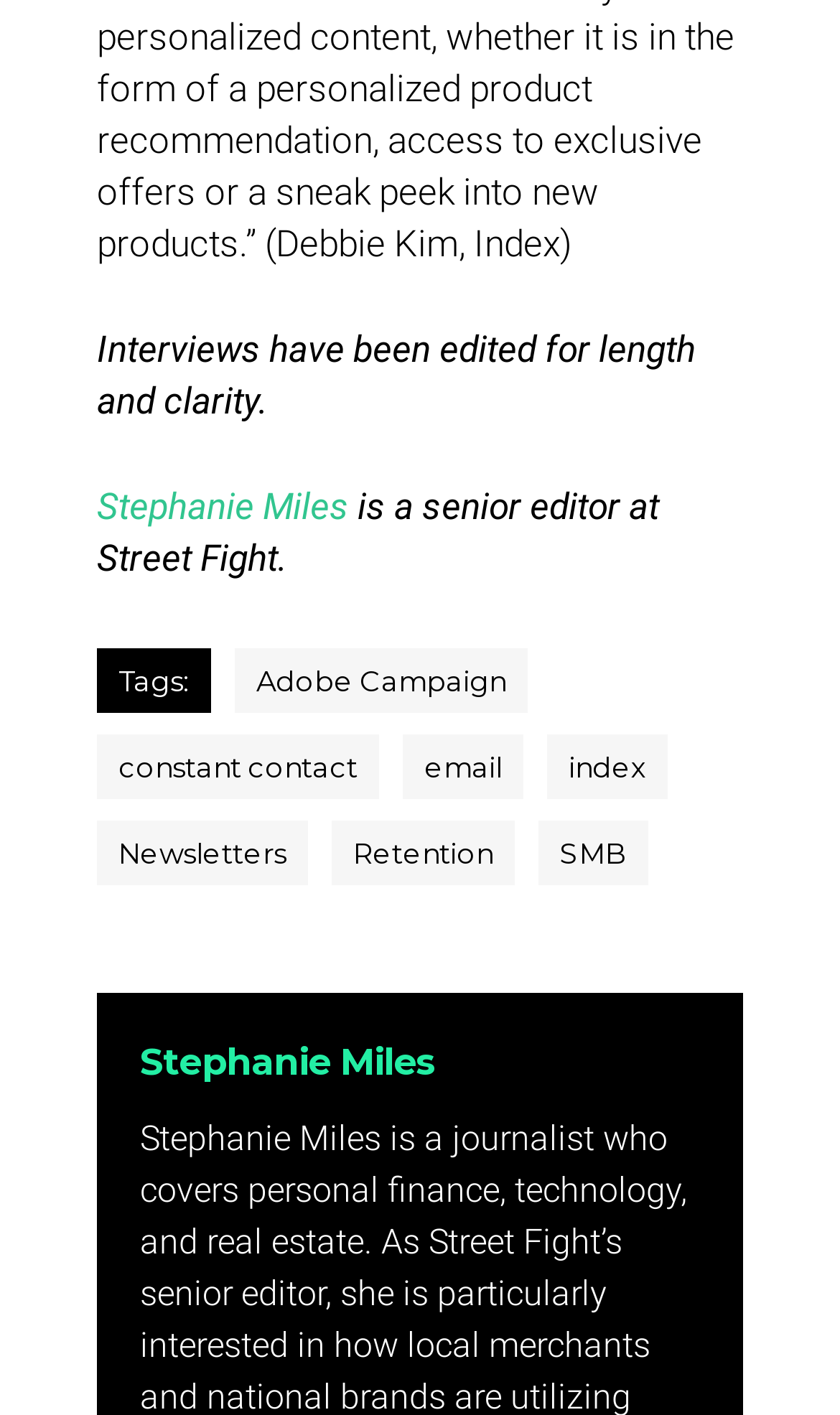What is the topic of the interview?
Please use the visual content to give a single word or phrase answer.

Unknown